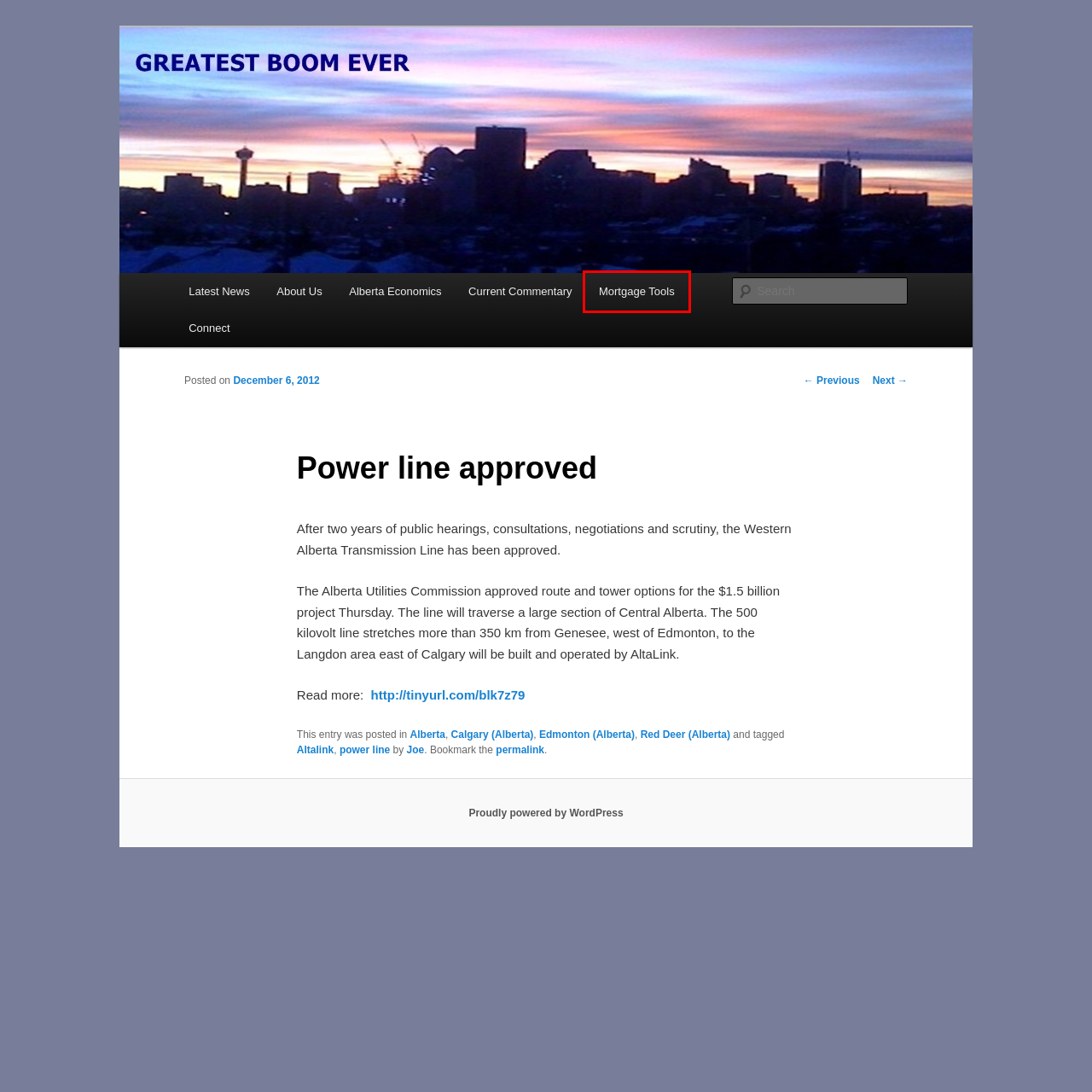Look at the screenshot of a webpage where a red bounding box surrounds a UI element. Your task is to select the best-matching webpage description for the new webpage after you click the element within the bounding box. The available options are:
A. Greatest Boom Ever | EMPOWERING INVESTORS WORLDWIDE
B. Blog Tool, Publishing Platform, and CMS – WordPress.org
C. About Us | Greatest Boom Ever
D. Mortgage Tools | Greatest Boom Ever
E. Current Commentary  | Greatest Boom Ever
F. Crescent Point budgets $1.35 billion for 2013 | Greatest Boom Ever
G. Altalink | Greatest Boom Ever
H. Edmonton (Alberta) | Greatest Boom Ever

D